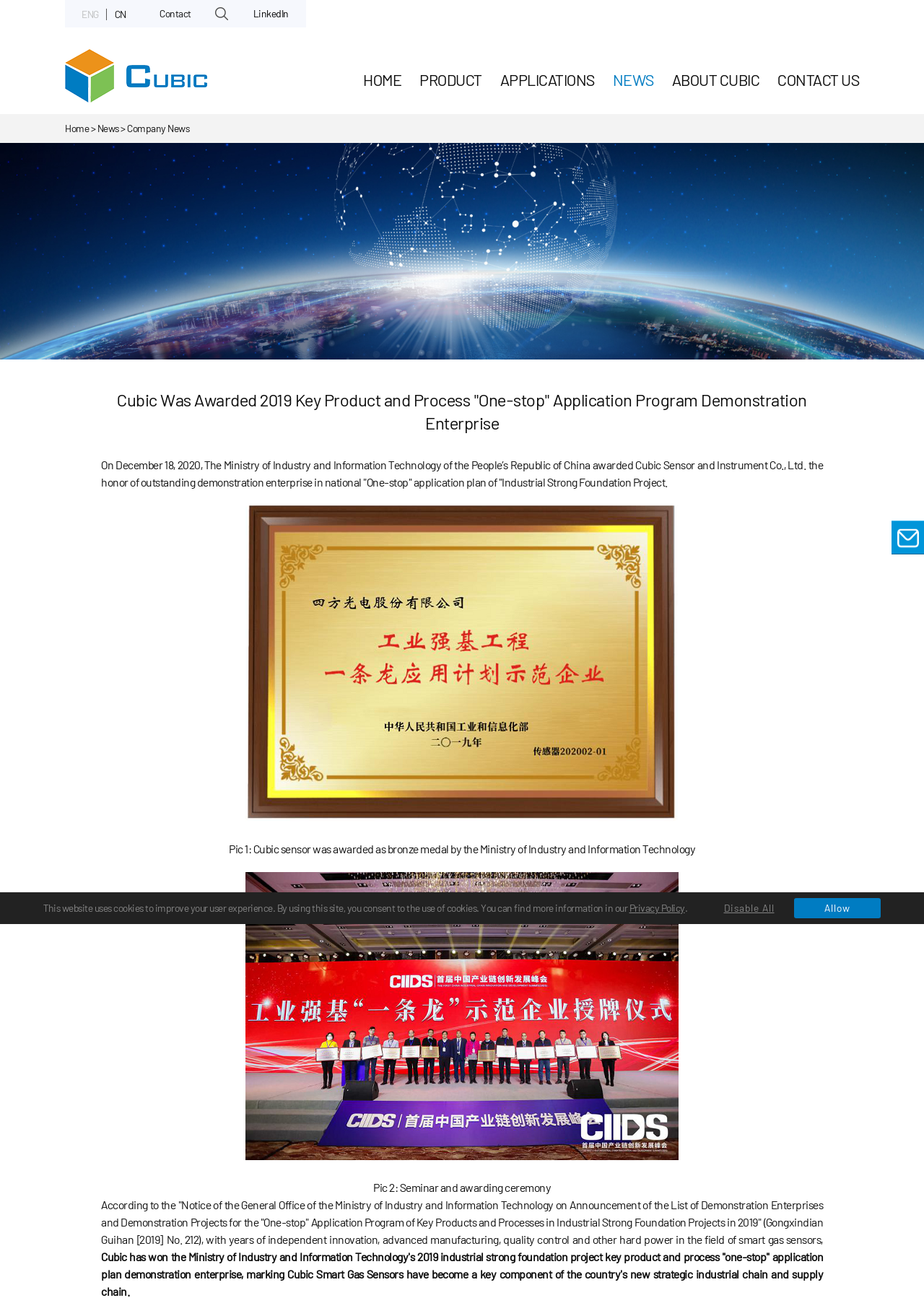Provide the bounding box coordinates of the section that needs to be clicked to accomplish the following instruction: "Read about Cubic."

[0.727, 0.055, 0.822, 0.088]